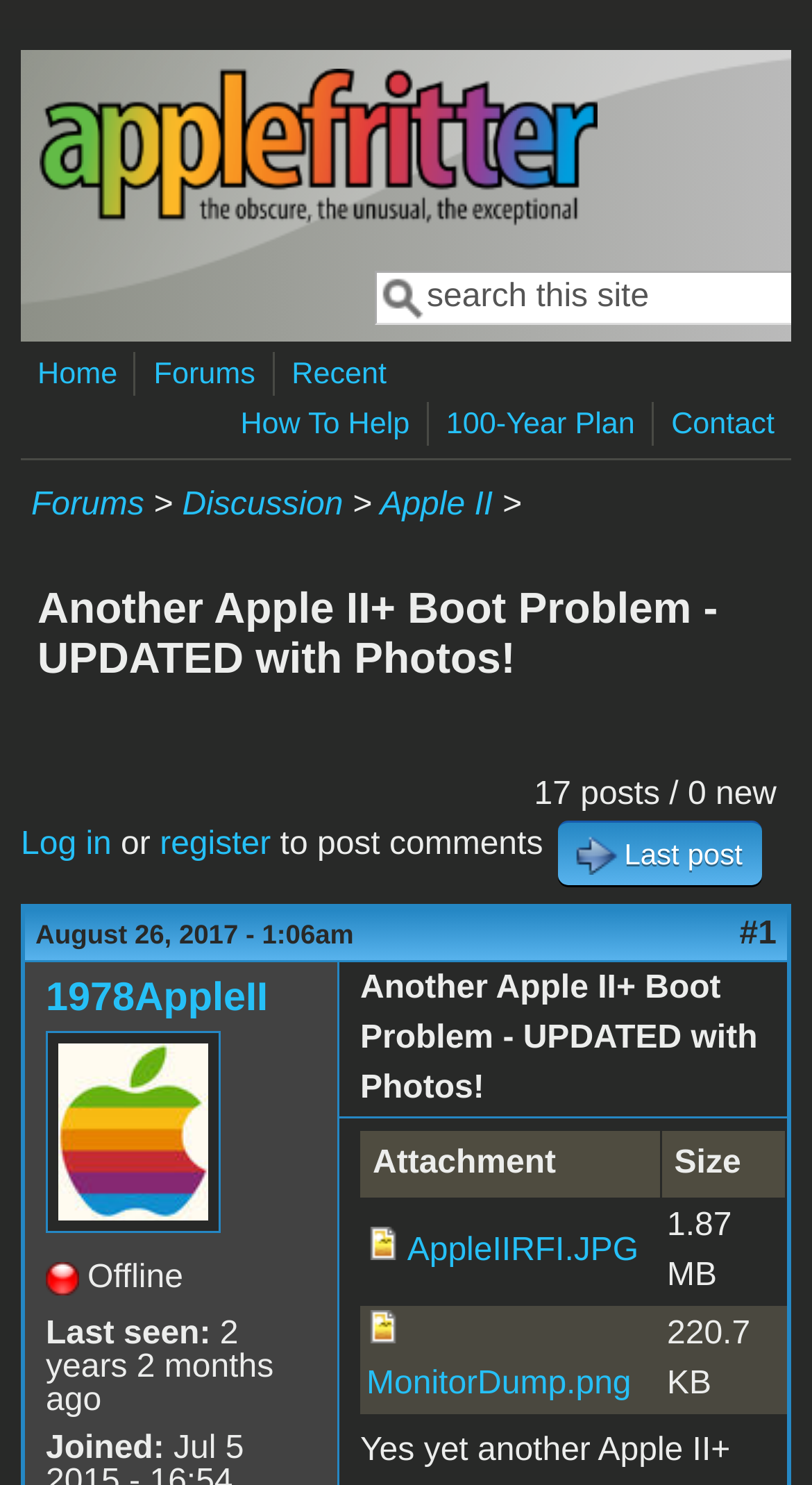Please reply to the following question with a single word or a short phrase:
When was the last post in this discussion?

August 26, 2017 - 1:06am